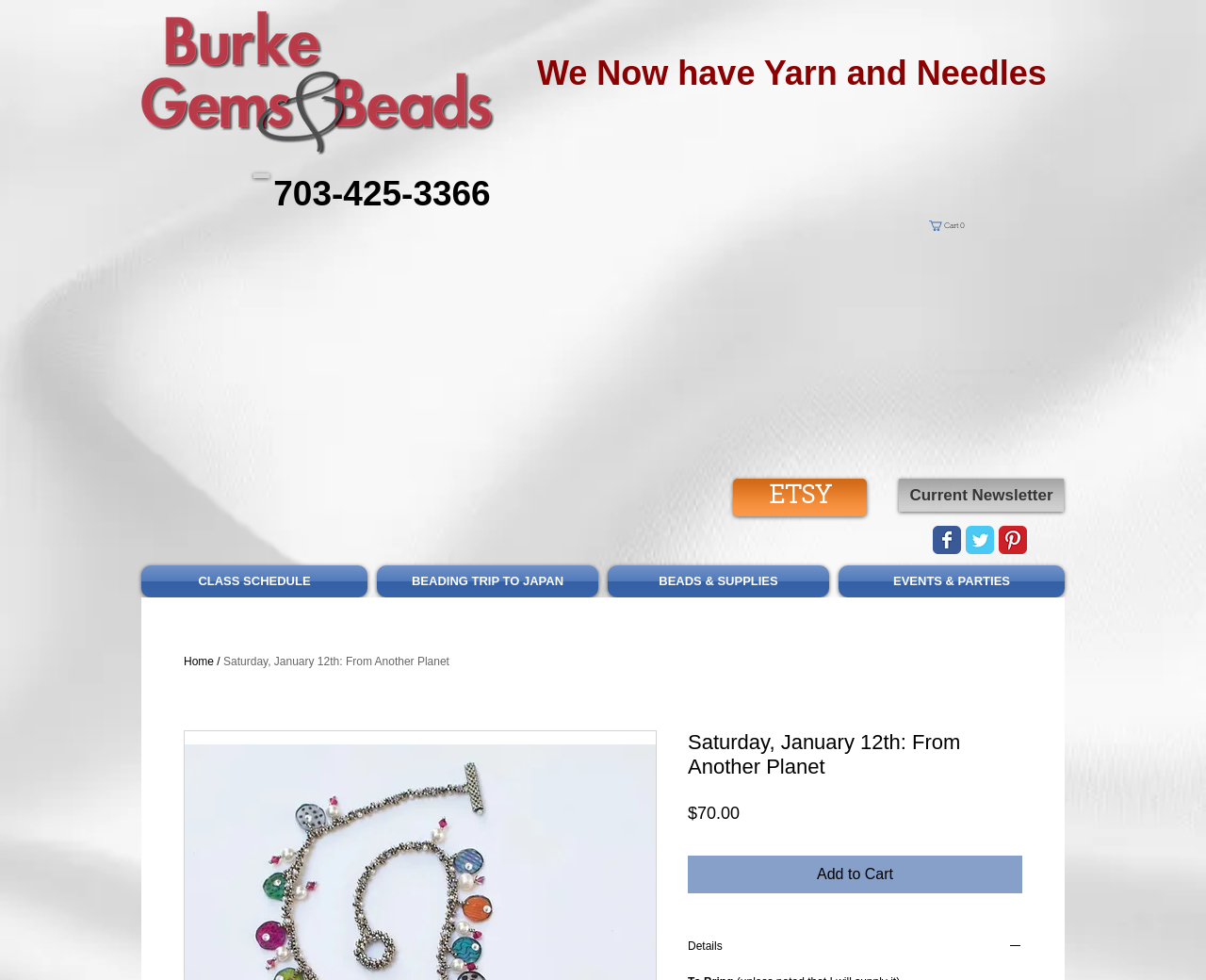Determine the bounding box for the UI element described here: "Sign In".

None